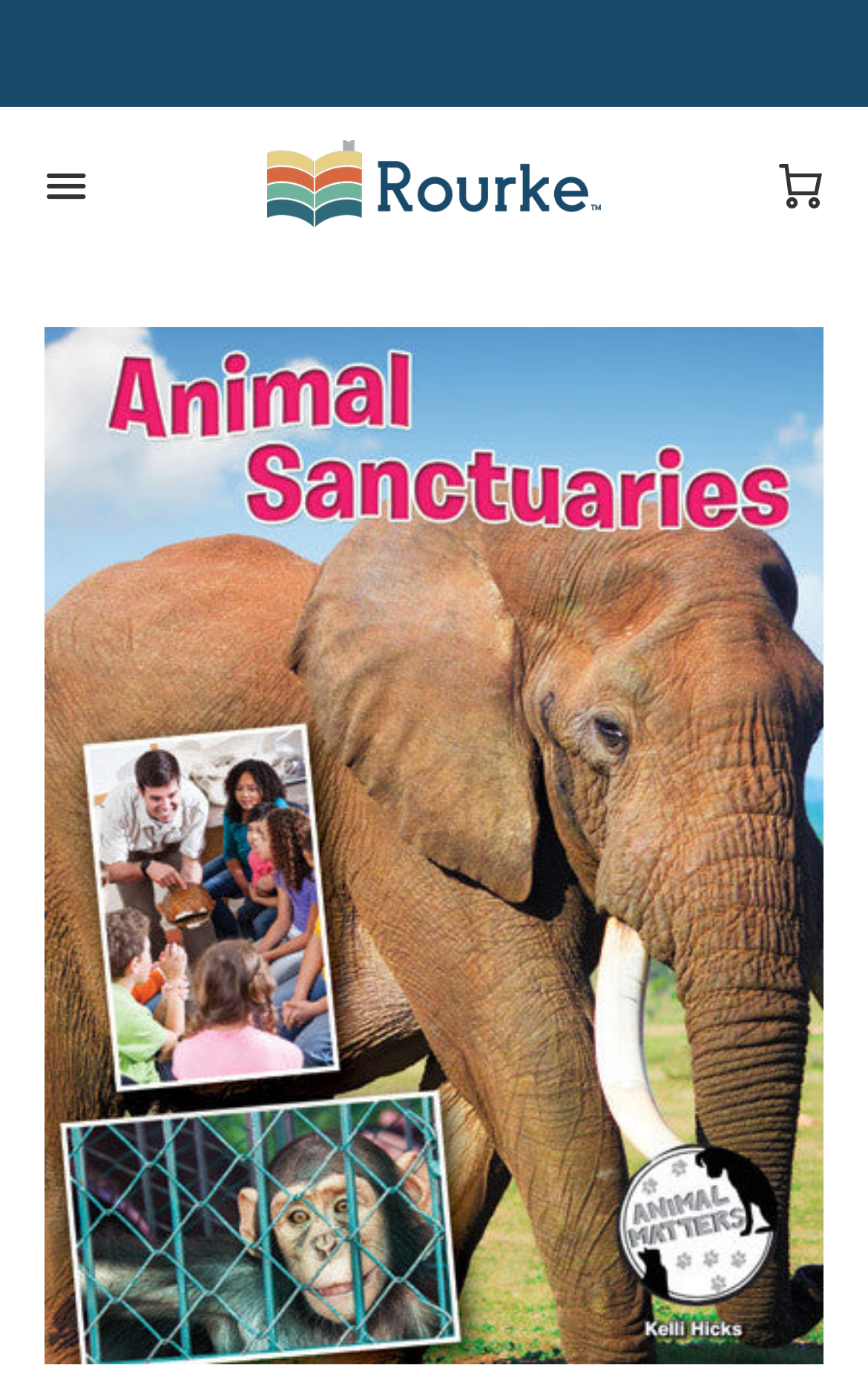Identify the bounding box for the UI element described as: "Scrivener for macOS". The coordinates should be four float numbers between 0 and 1, i.e., [left, top, right, bottom].

None